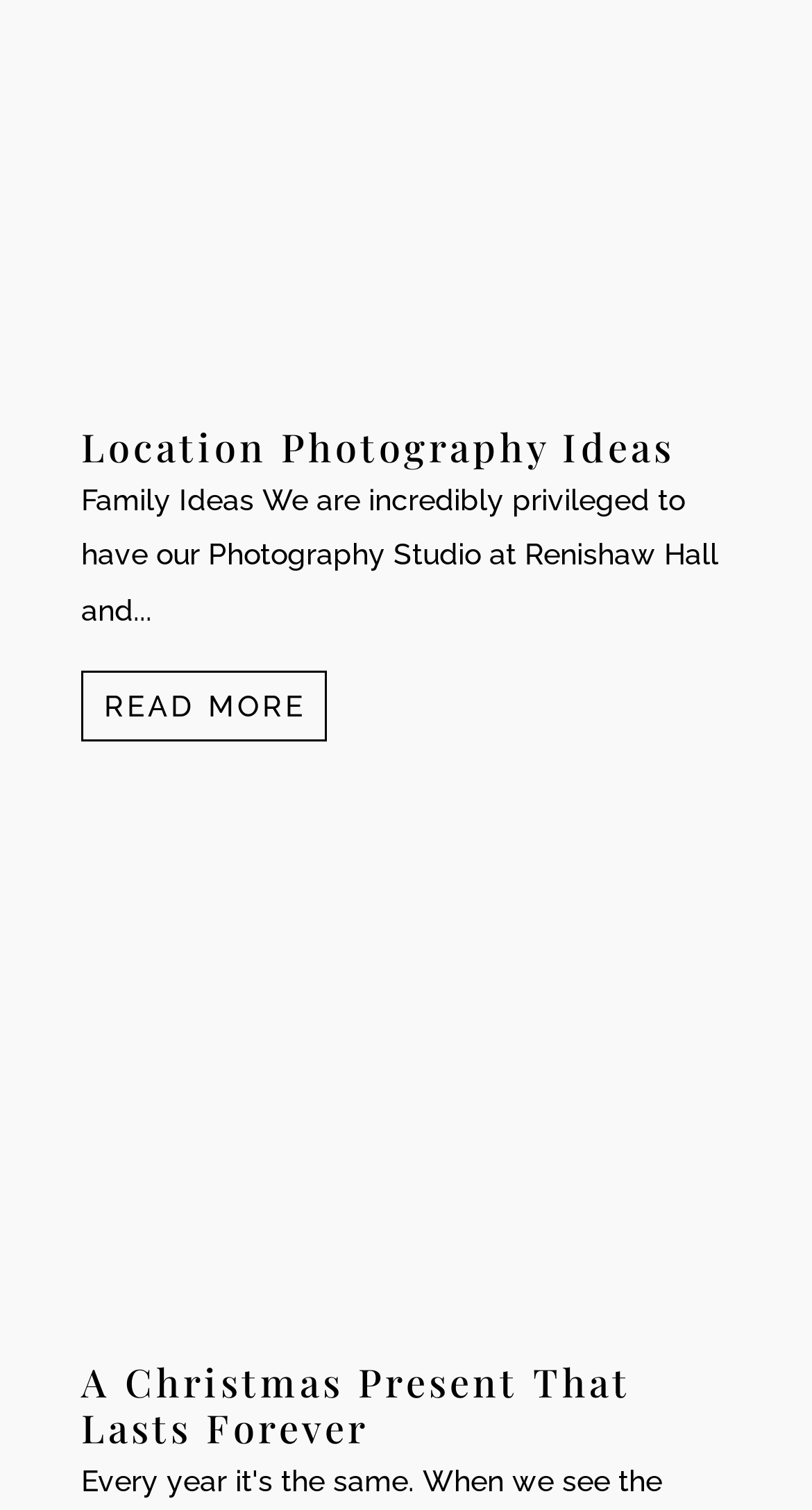Refer to the image and provide an in-depth answer to the question: 
What is the title of the second heading?

The second heading is 'A Christmas Present That Lasts Forever' which is located below the first paragraph.